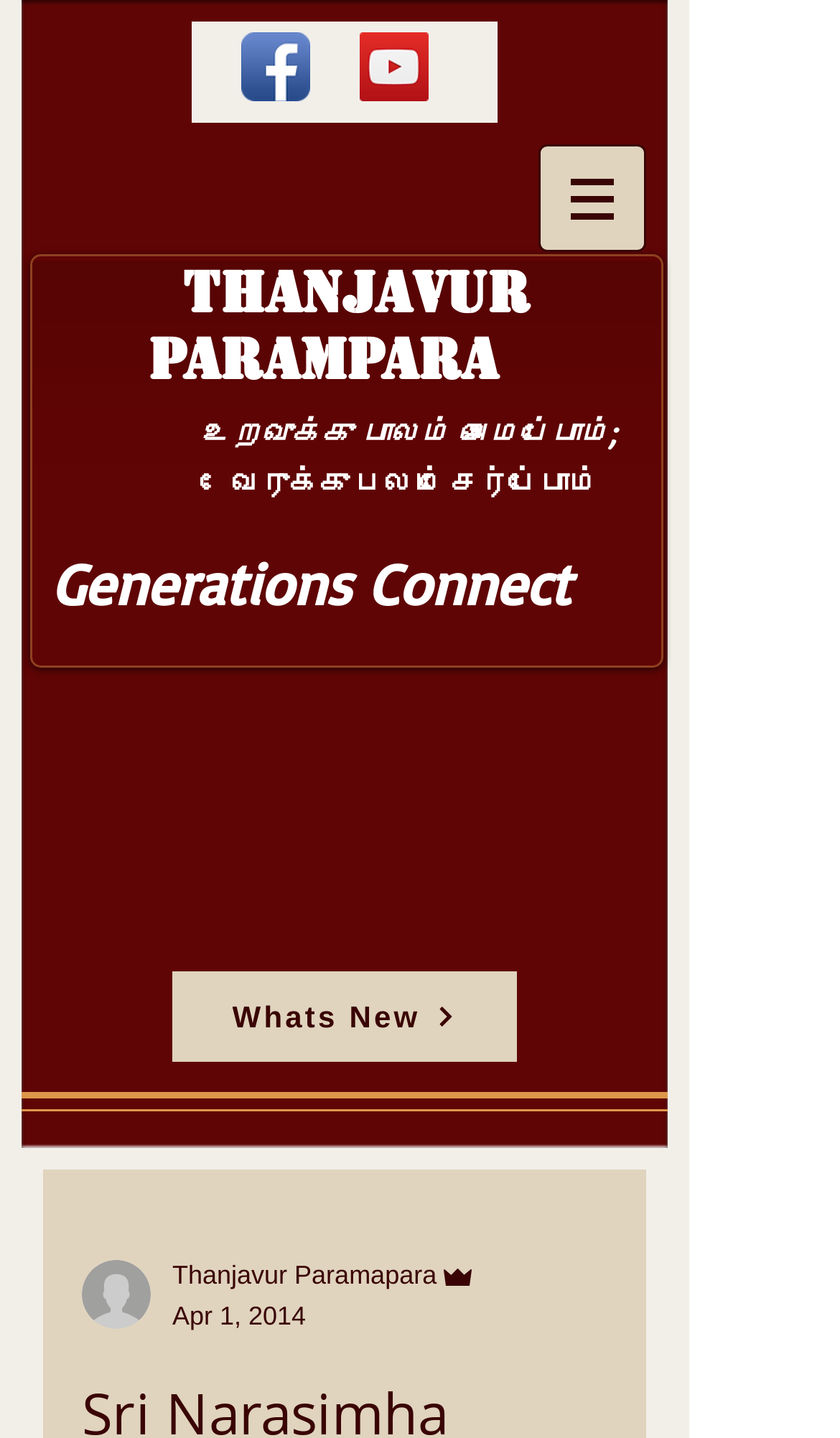Is there a search bar on the webpage?
Using the visual information, respond with a single word or phrase.

Yes